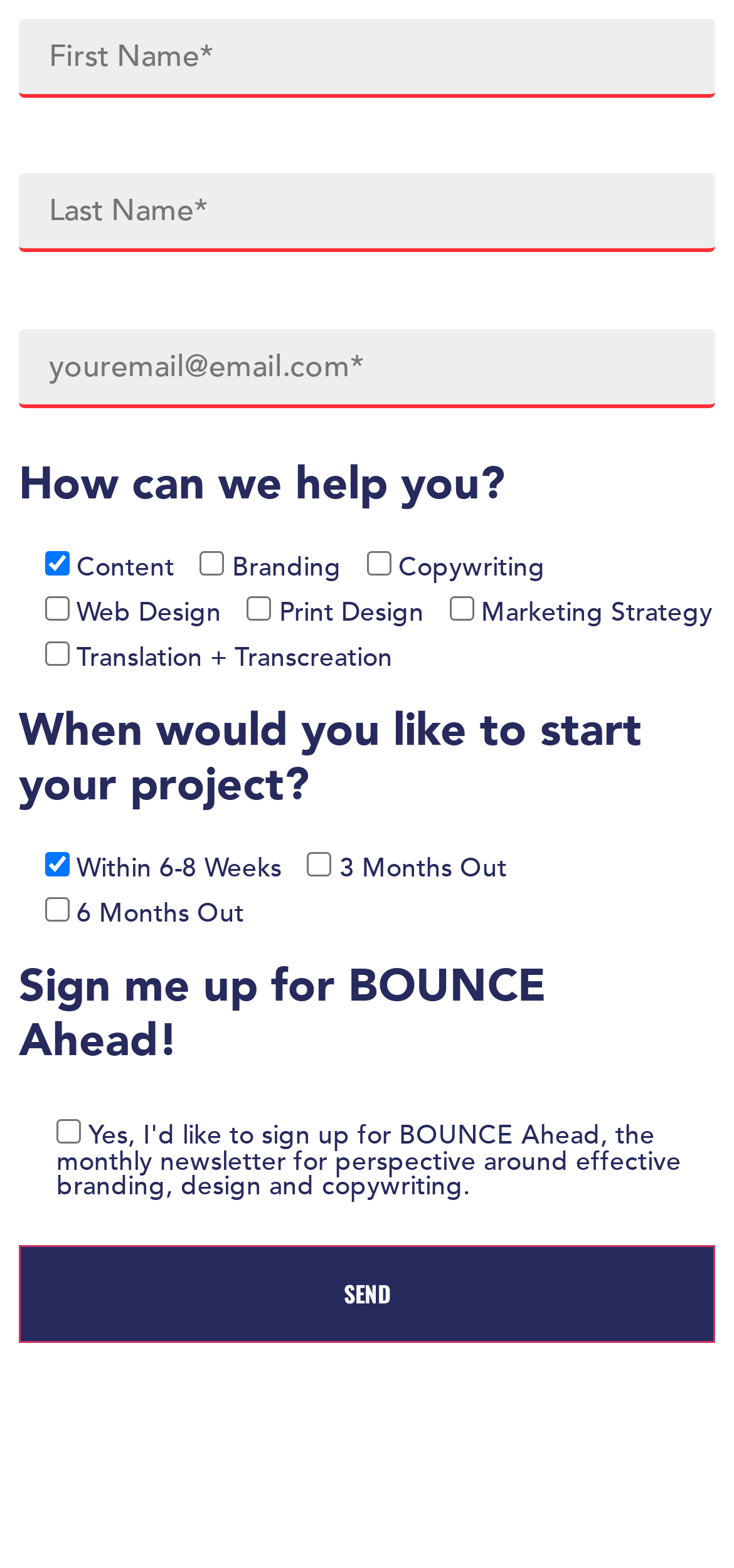Answer the question below in one word or phrase:
What is the purpose of the checkbox at the bottom of the page?

Sign up for BOUNCE Ahead